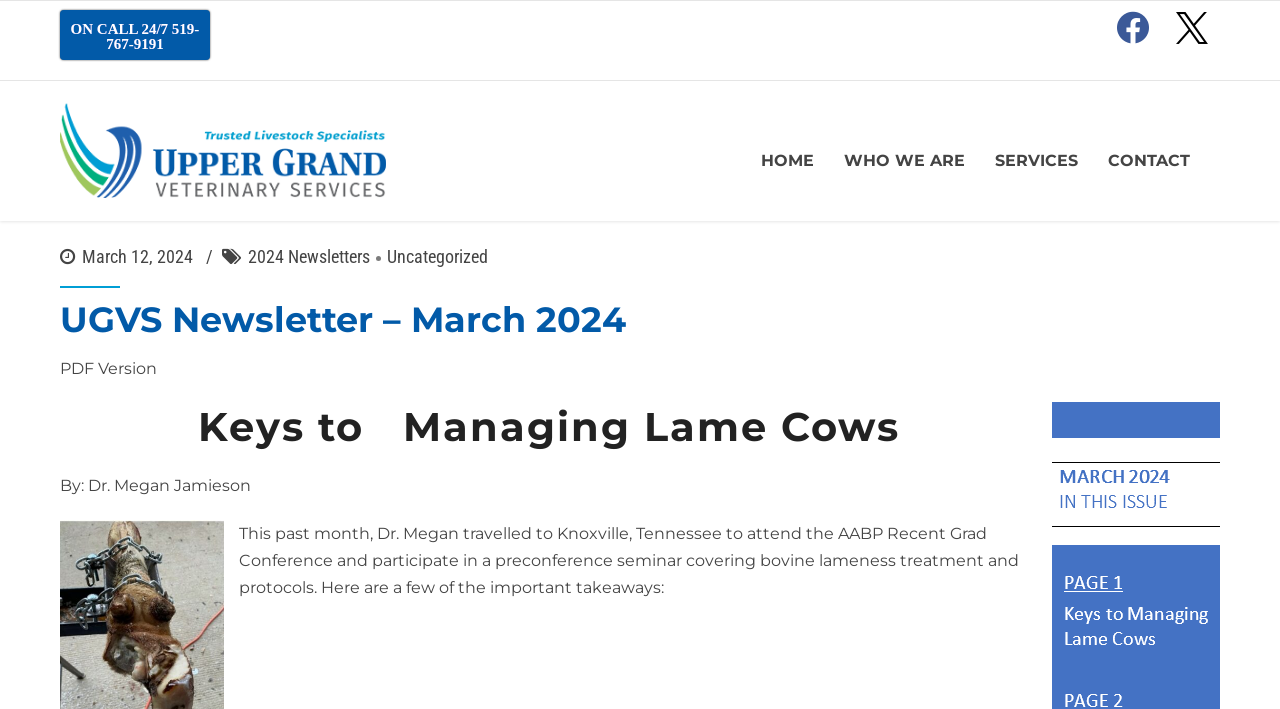Given the element description Aquaculture, specify the bounding box coordinates of the corresponding UI element in the format (top-left x, top-left y, bottom-right x, bottom-right y). All values must be between 0 and 1.

[0.655, 0.363, 0.842, 0.406]